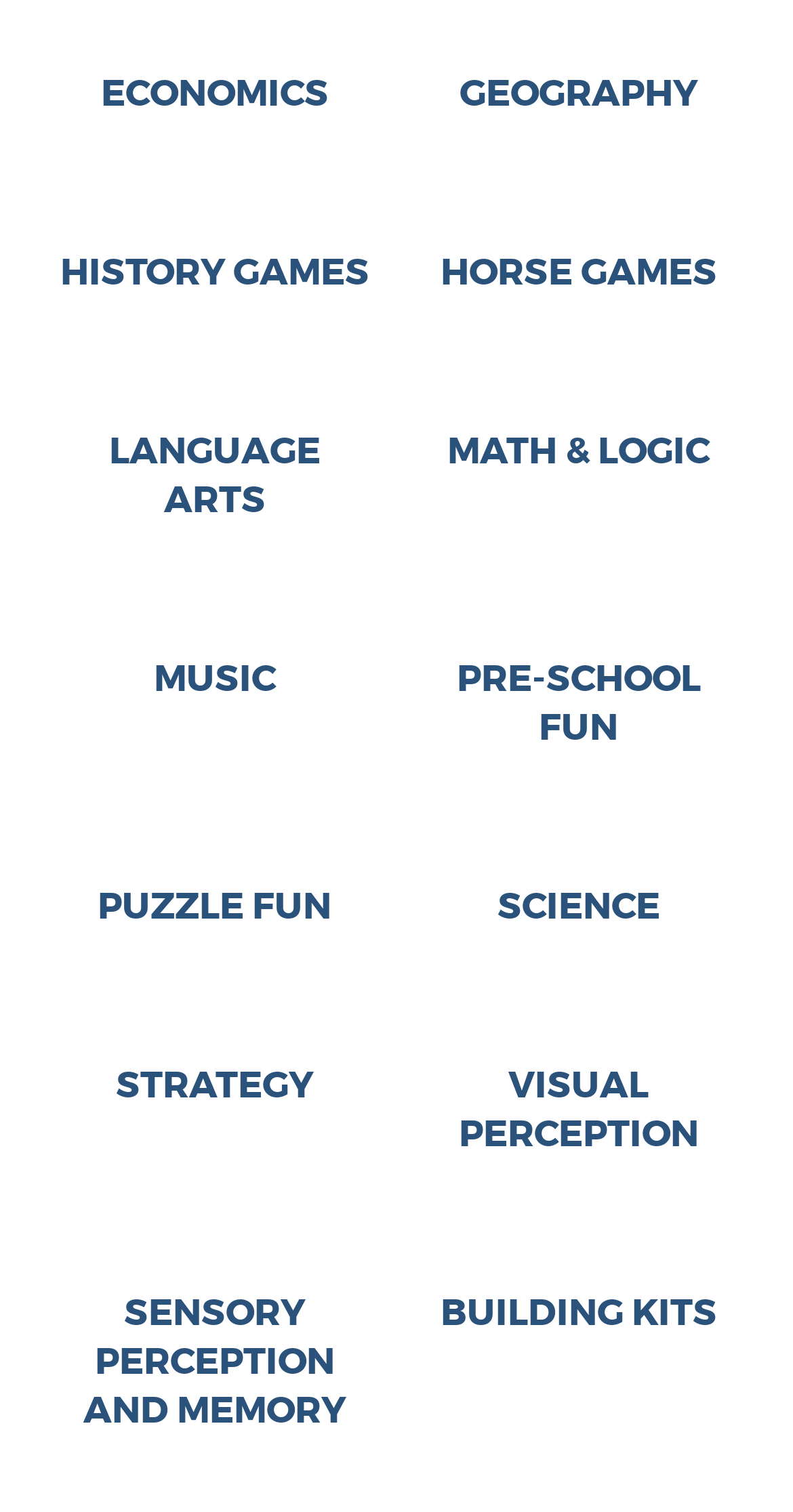What is the category located below MATH & LOGIC?
Based on the content of the image, thoroughly explain and answer the question.

I analyzed the y1 and y2 coordinates of each element and found that the element with the next largest y1 value after MATH & LOGIC is the link 'MUSIC', which means it is located below MATH & LOGIC.